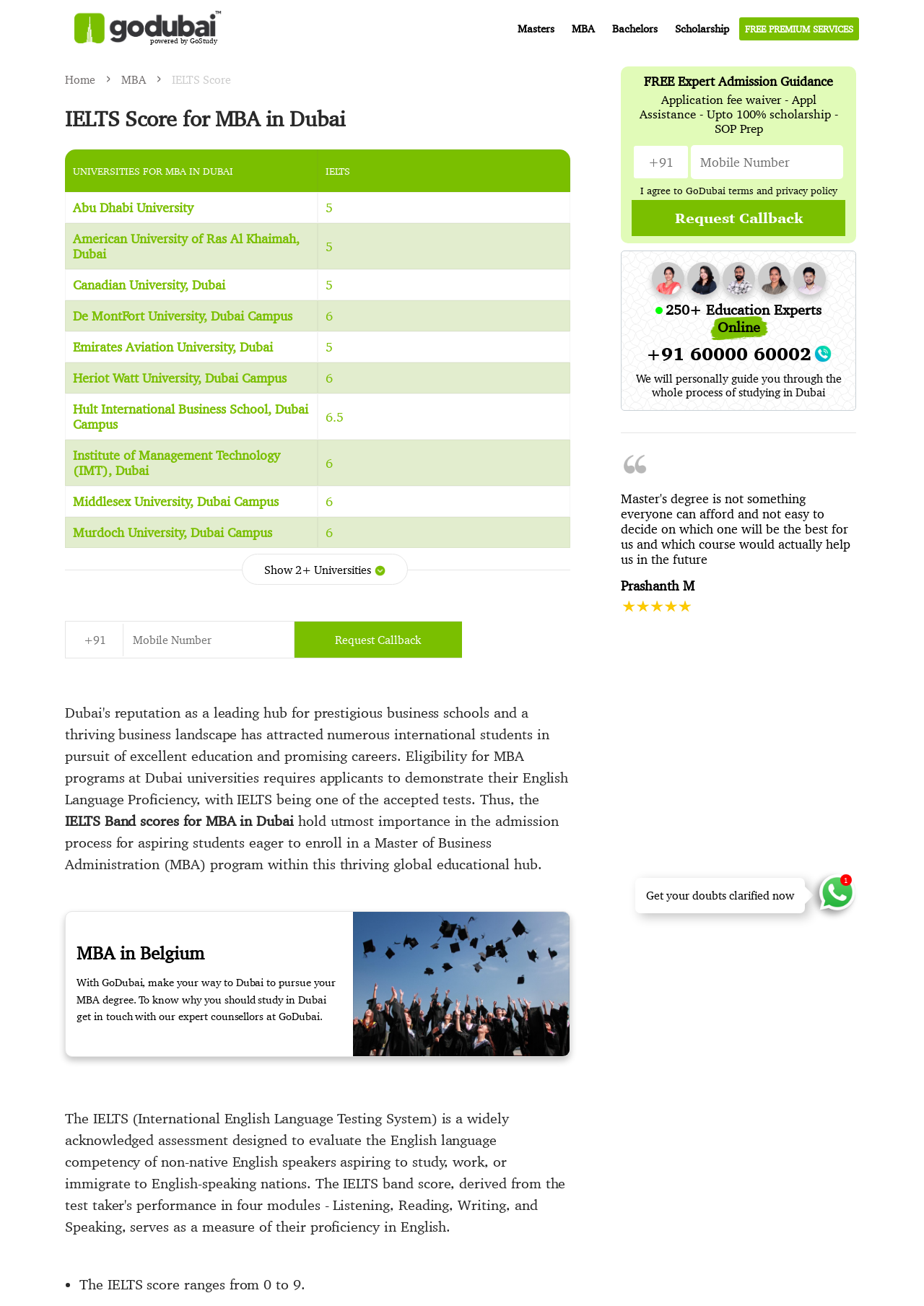Can you pinpoint the bounding box coordinates for the clickable element required for this instruction: "Click on the 'MBA' link"? The coordinates should be four float numbers between 0 and 1, i.e., [left, top, right, bottom].

[0.619, 0.017, 0.644, 0.027]